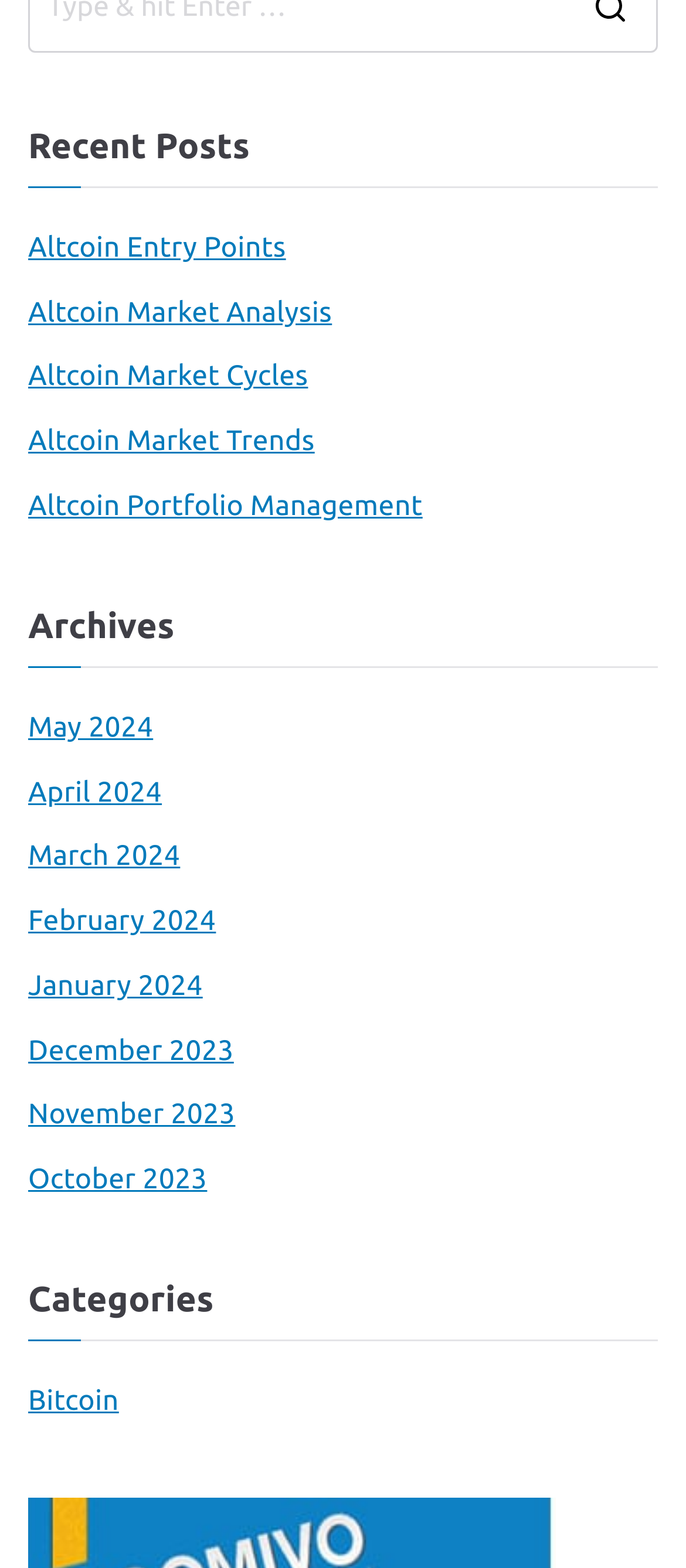Locate the bounding box coordinates of the element's region that should be clicked to carry out the following instruction: "read Altcoin Entry Points". The coordinates need to be four float numbers between 0 and 1, i.e., [left, top, right, bottom].

[0.041, 0.142, 0.417, 0.174]